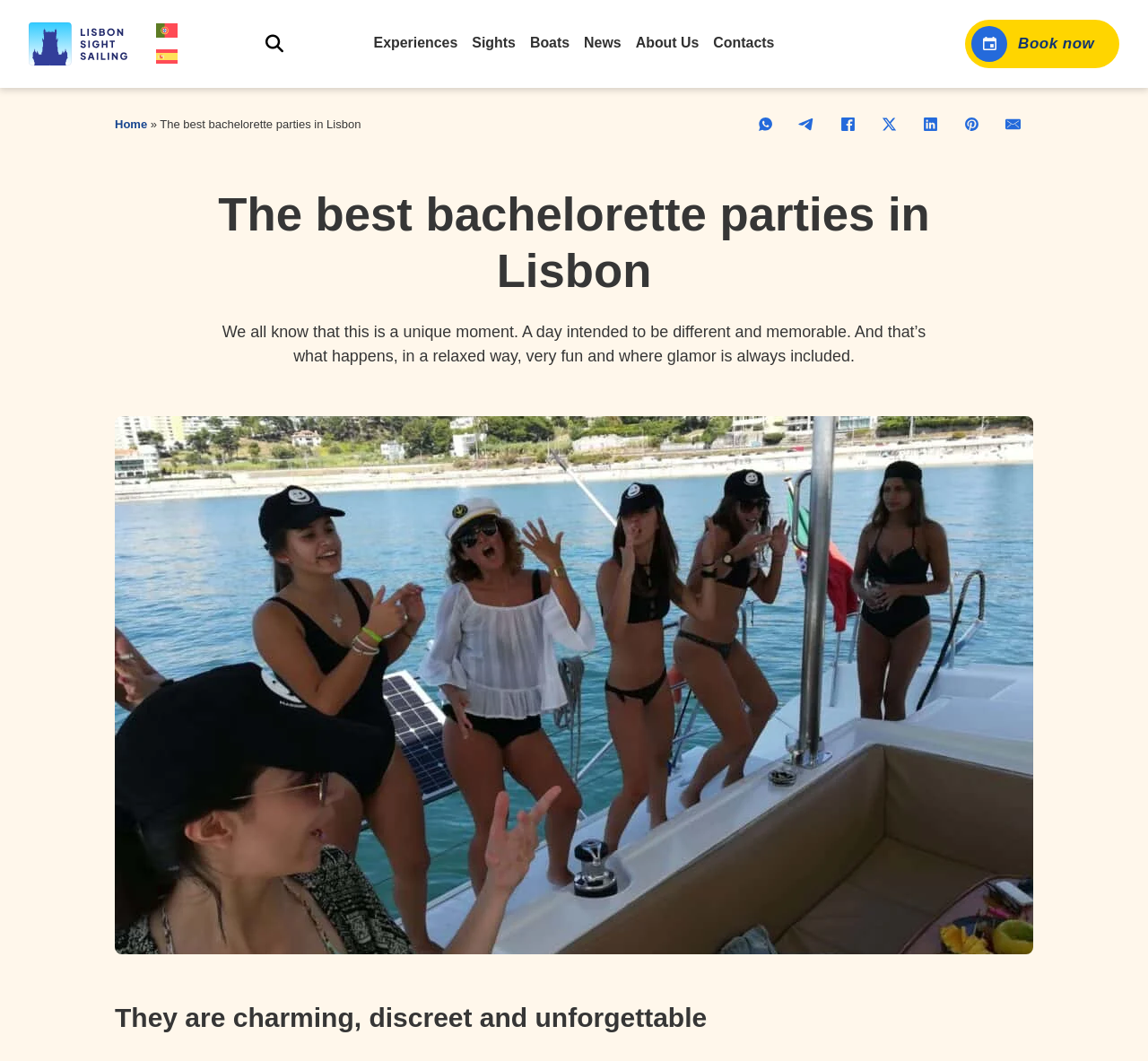What is the focus of the webpage?
Refer to the image and respond with a one-word or short-phrase answer.

Bachelorette parties in Lisbon